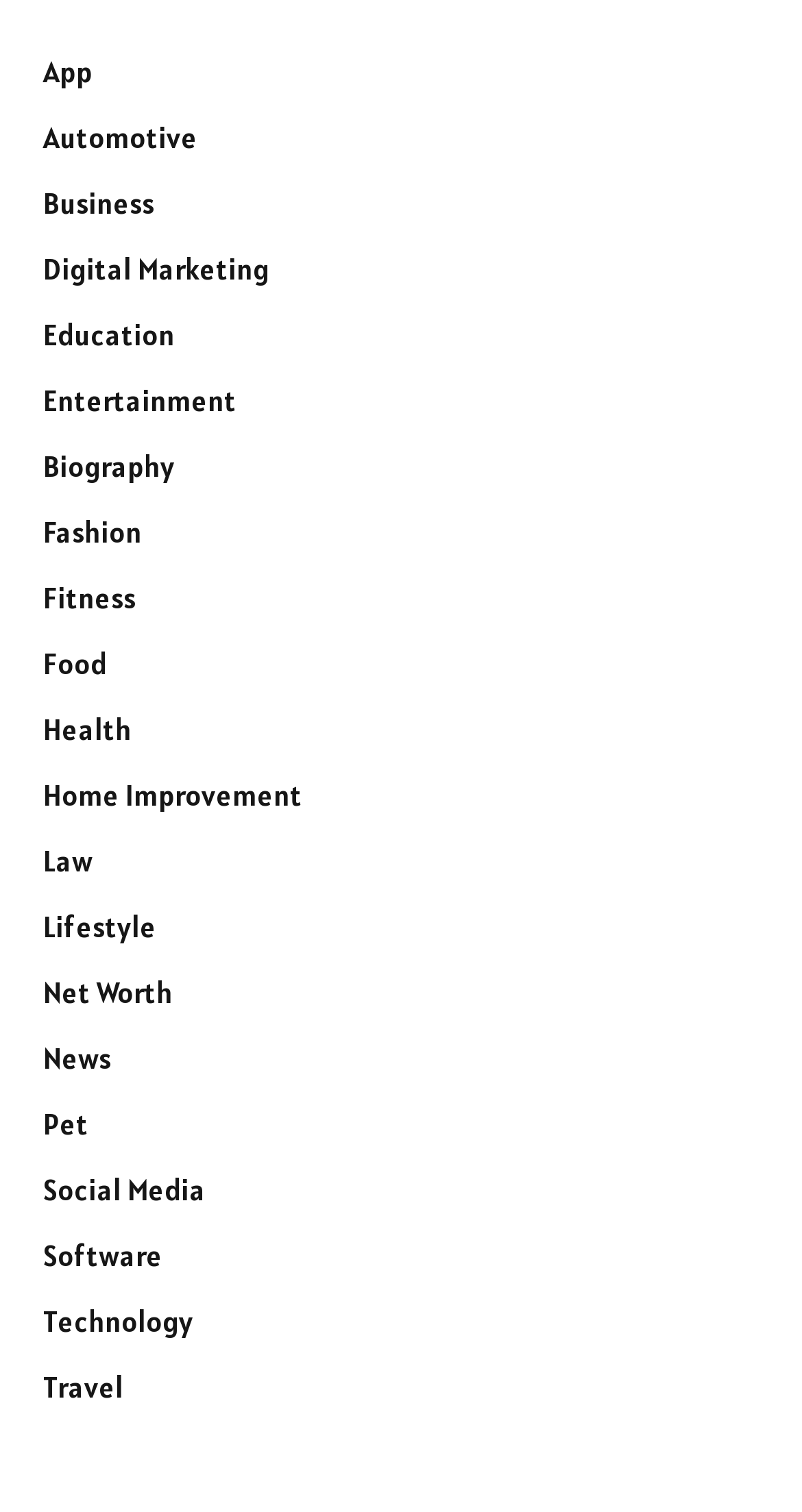Find the bounding box coordinates for the area that should be clicked to accomplish the instruction: "go to the home page".

None